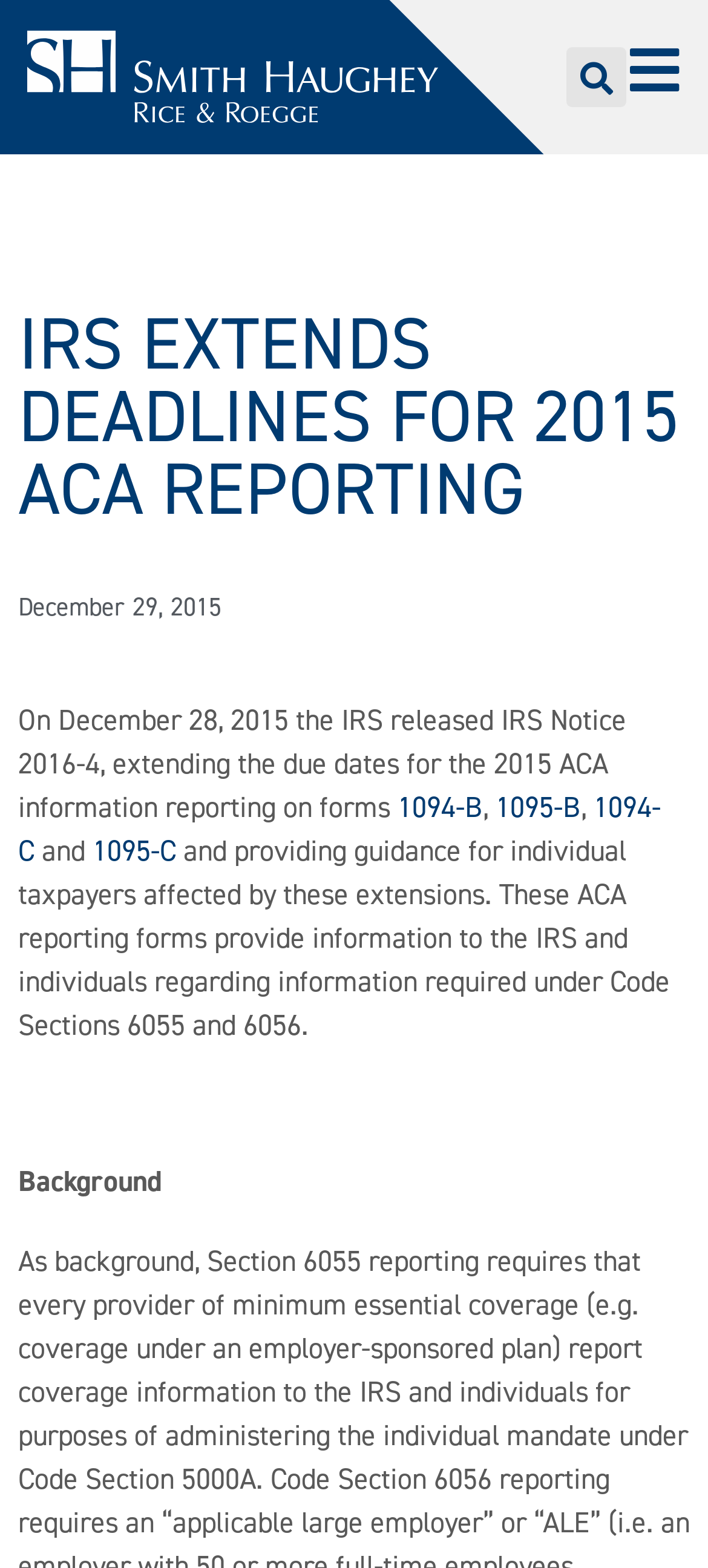What is the date of the IRS notice?
Respond to the question with a well-detailed and thorough answer.

I found the date of the IRS notice by looking at the text that describes the event, which is 'On December 28, 2015 the IRS released IRS Notice 2016-4...'. This text is located in the main content area of the webpage.